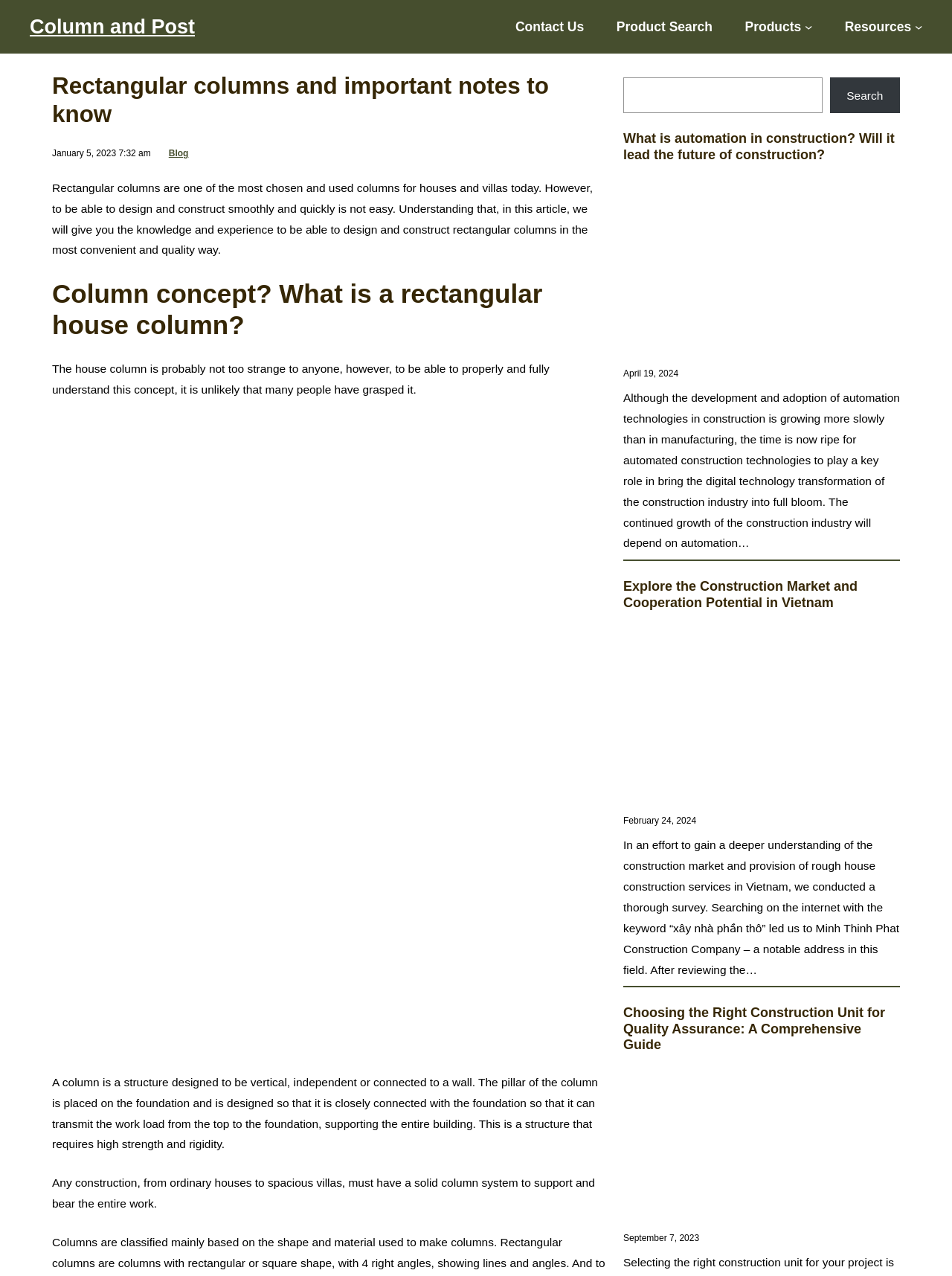Is there a search function on the webpage?
Please use the visual content to give a single word or phrase answer.

Yes